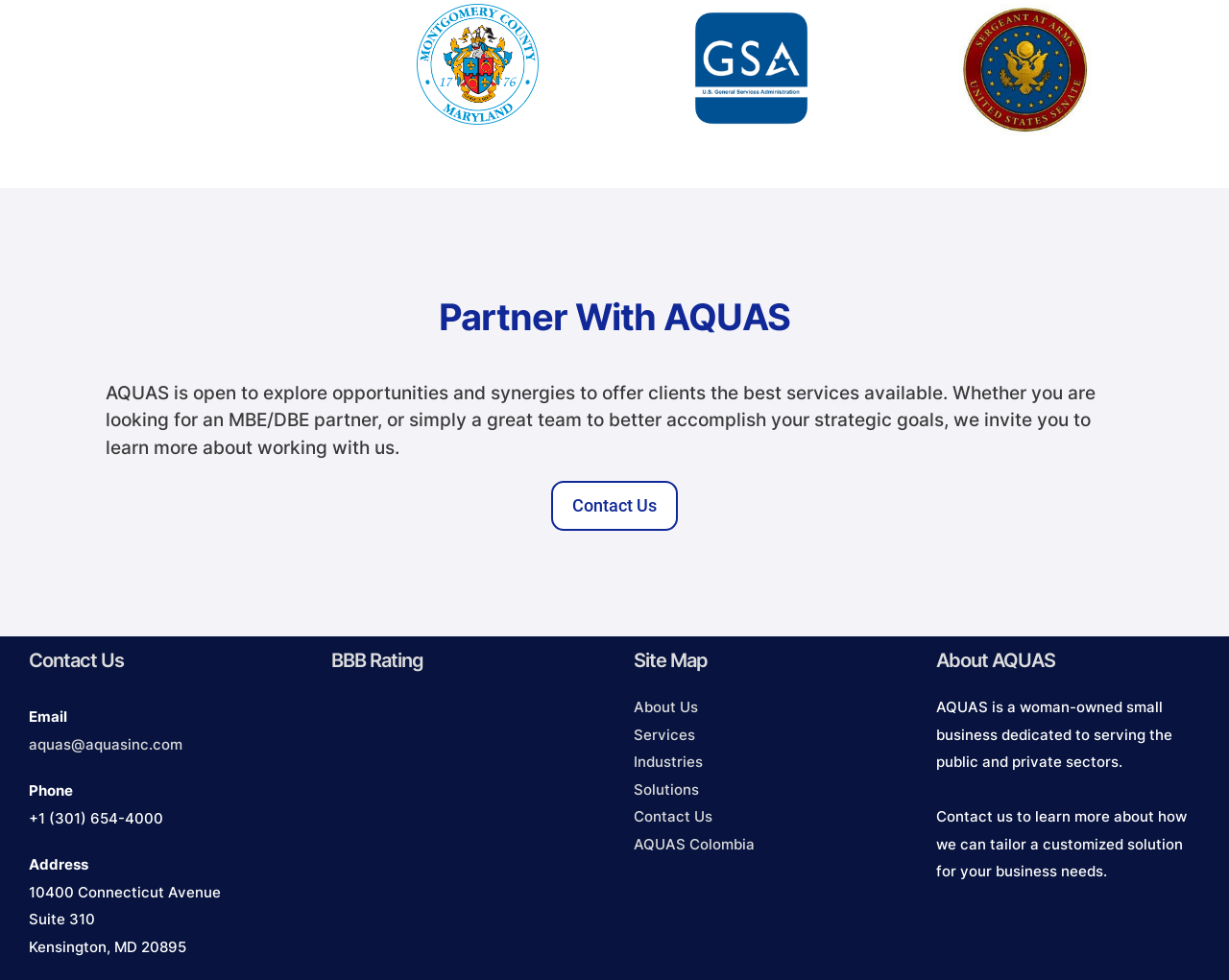What is the company's email address?
Use the information from the screenshot to give a comprehensive response to the question.

I found the email address by looking at the 'Contact Us' section, where it is listed as 'Email' with the corresponding address 'aquas@aquasinc.com'.